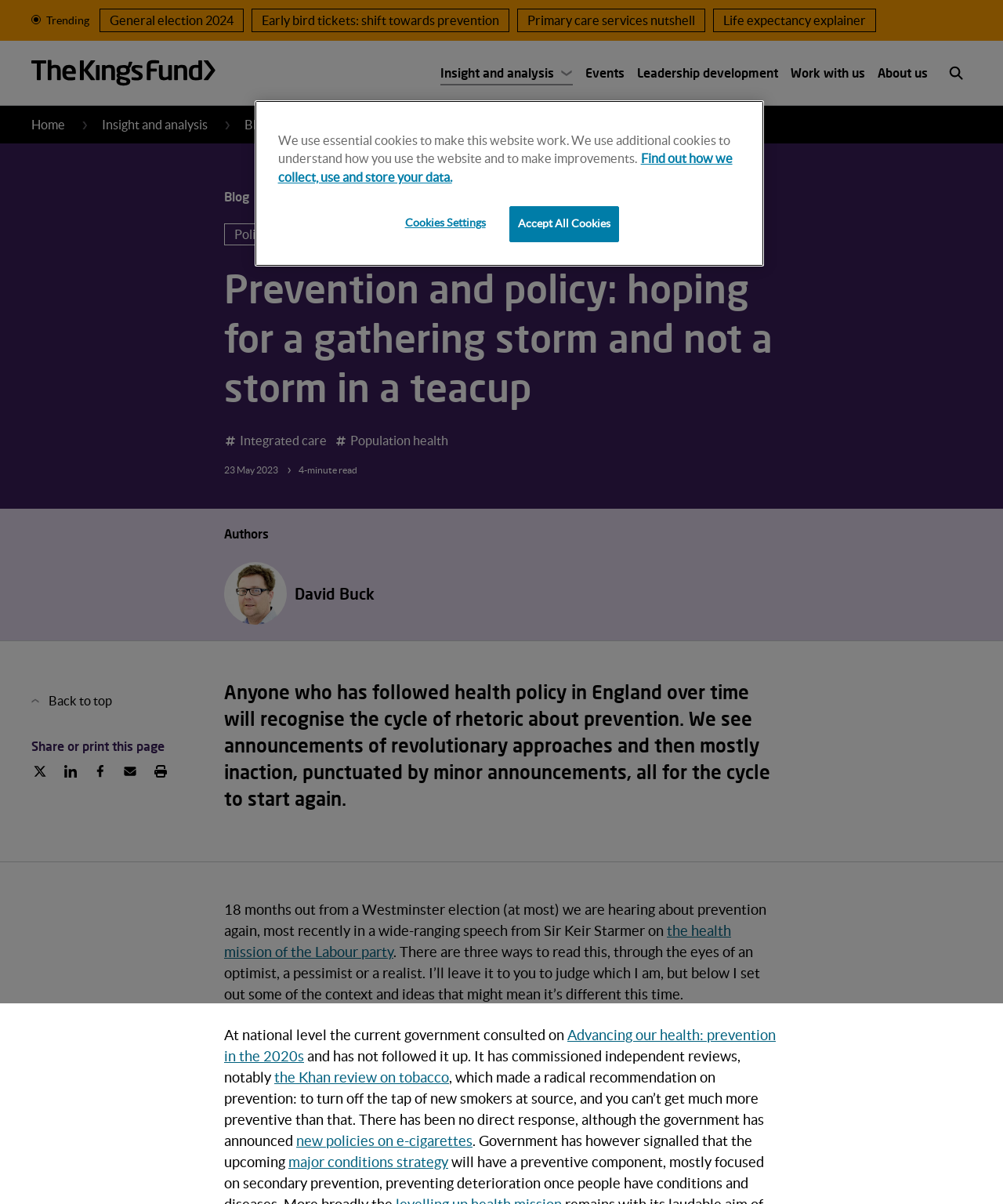Point out the bounding box coordinates of the section to click in order to follow this instruction: "Click the 'Policy, finance and performance' link".

[0.223, 0.186, 0.421, 0.204]